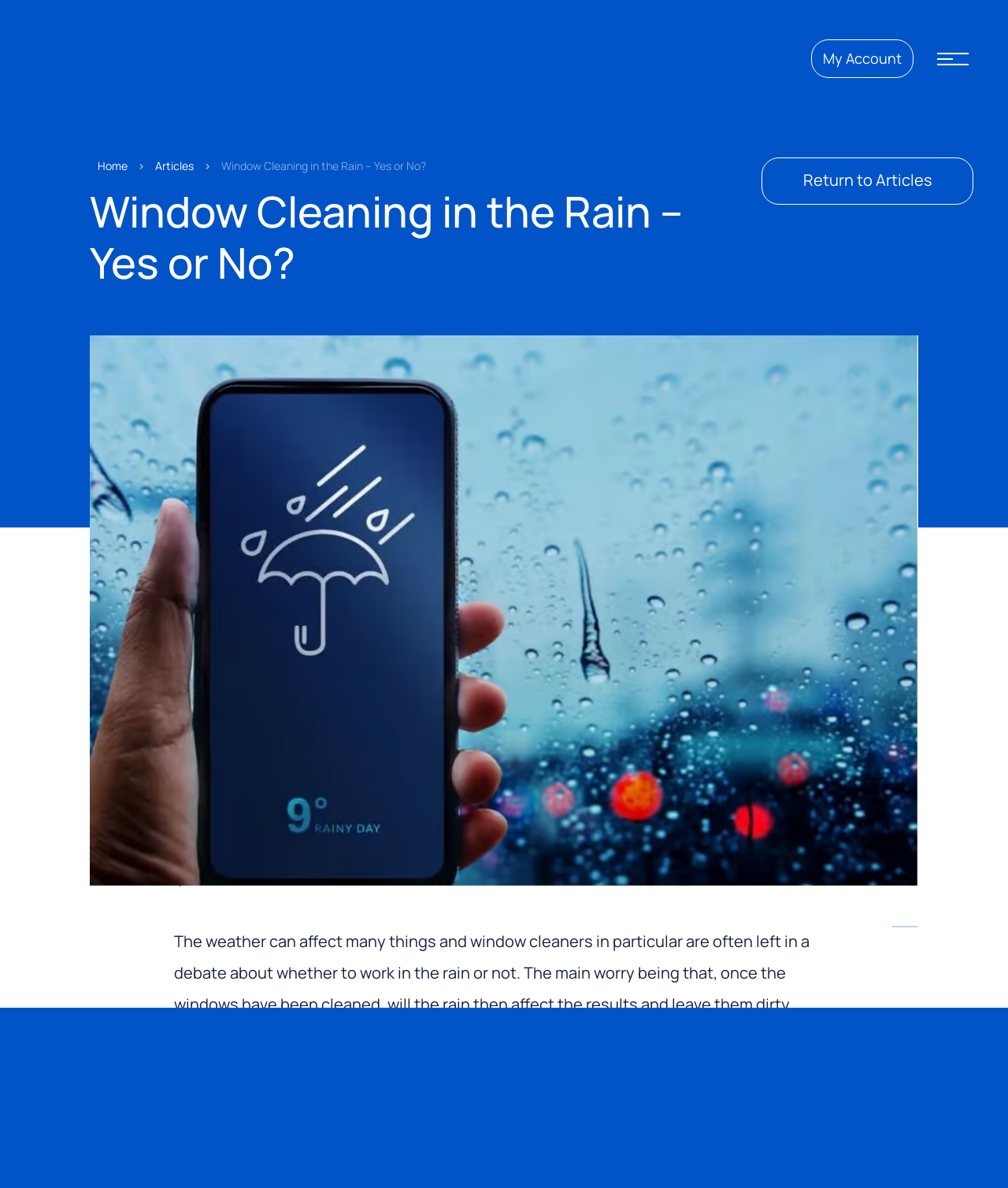What type of links are available in the top menu?
By examining the image, provide a one-word or phrase answer.

Service links